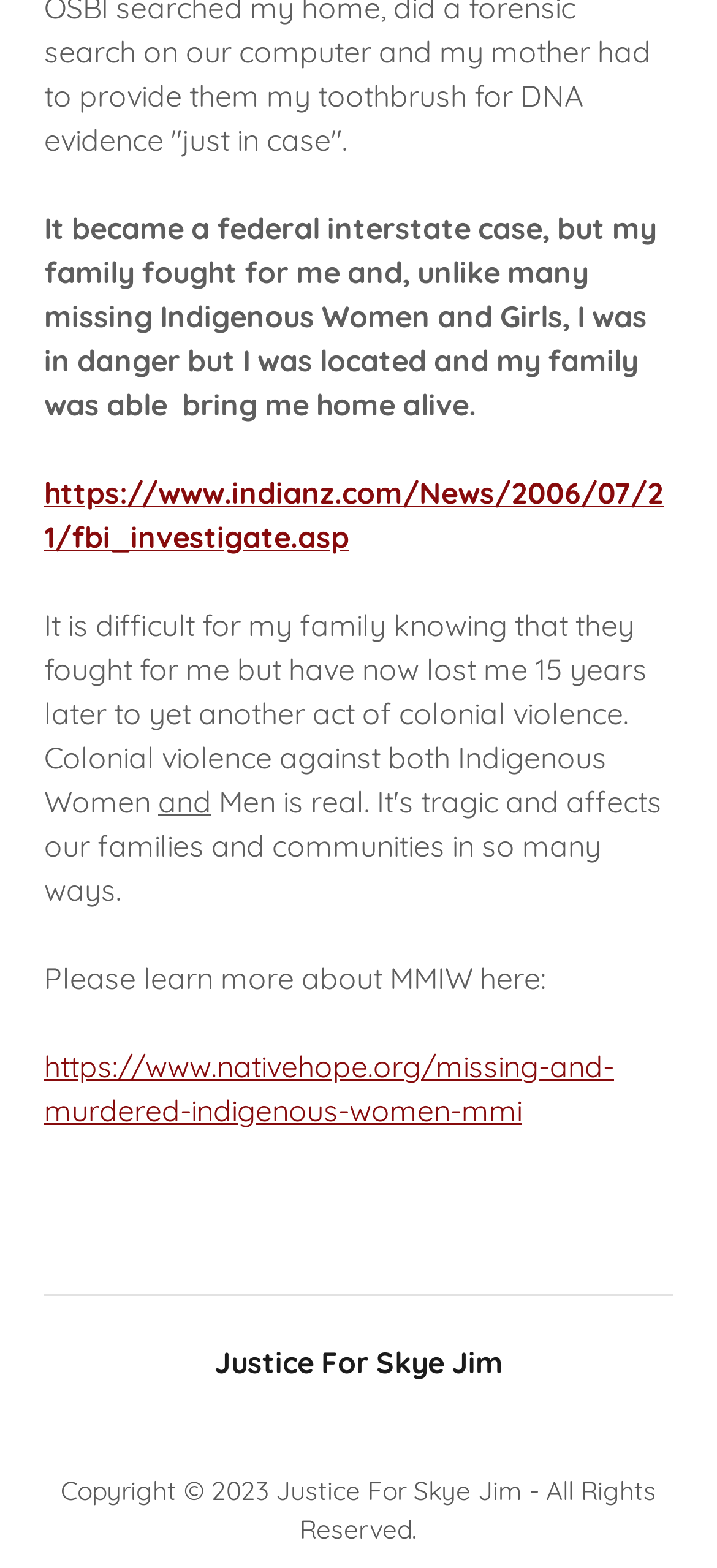Find the bounding box coordinates for the HTML element specified by: "https://www.nativehope.org/missing-and-murdered-indigenous-women-mmi".

[0.062, 0.668, 0.856, 0.719]